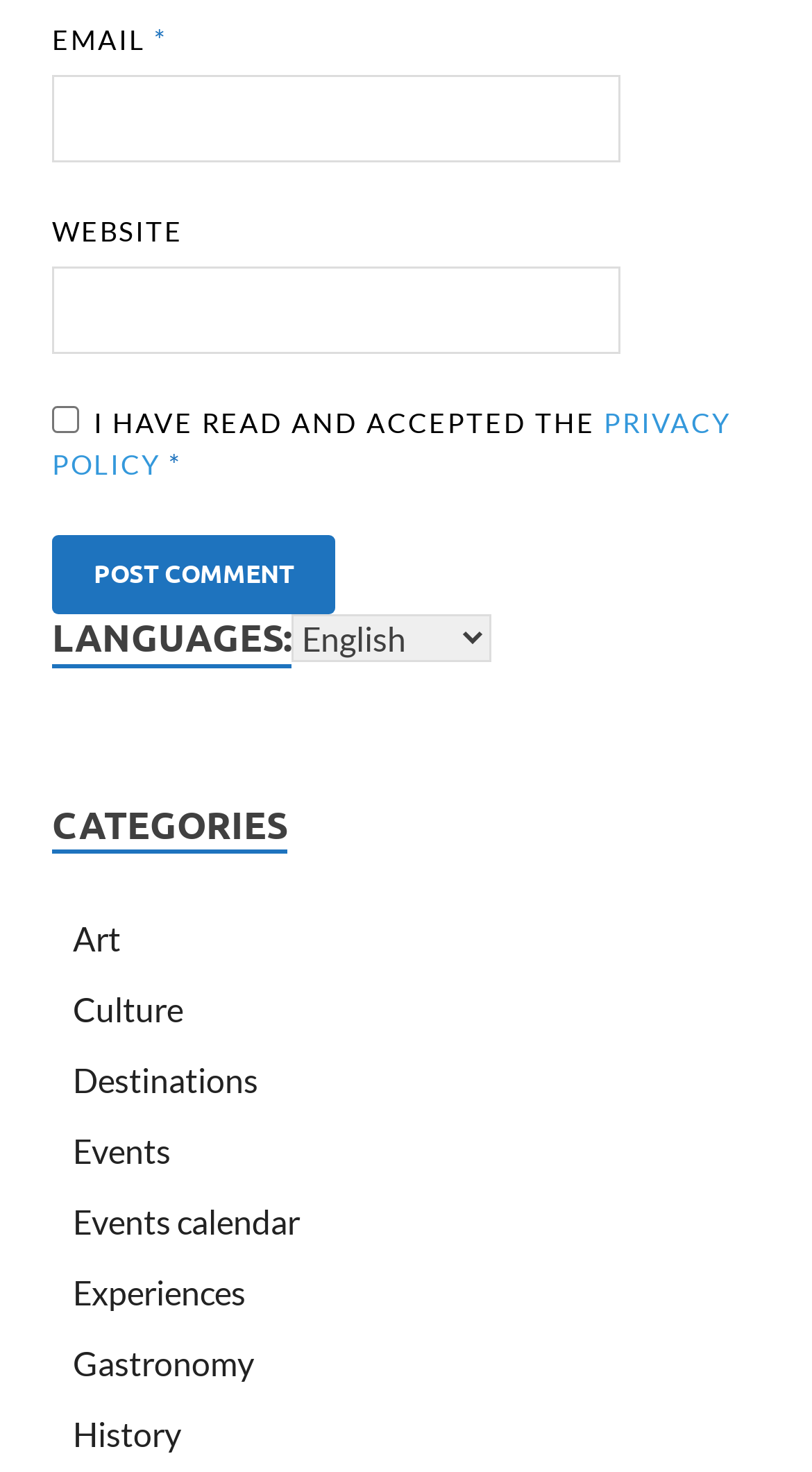What is the required field for posting a comment?
Using the information from the image, provide a comprehensive answer to the question.

Based on the webpage, there is a textbox with the label 'EMAIL *' which is marked as required, indicating that it is a mandatory field to be filled in order to post a comment.